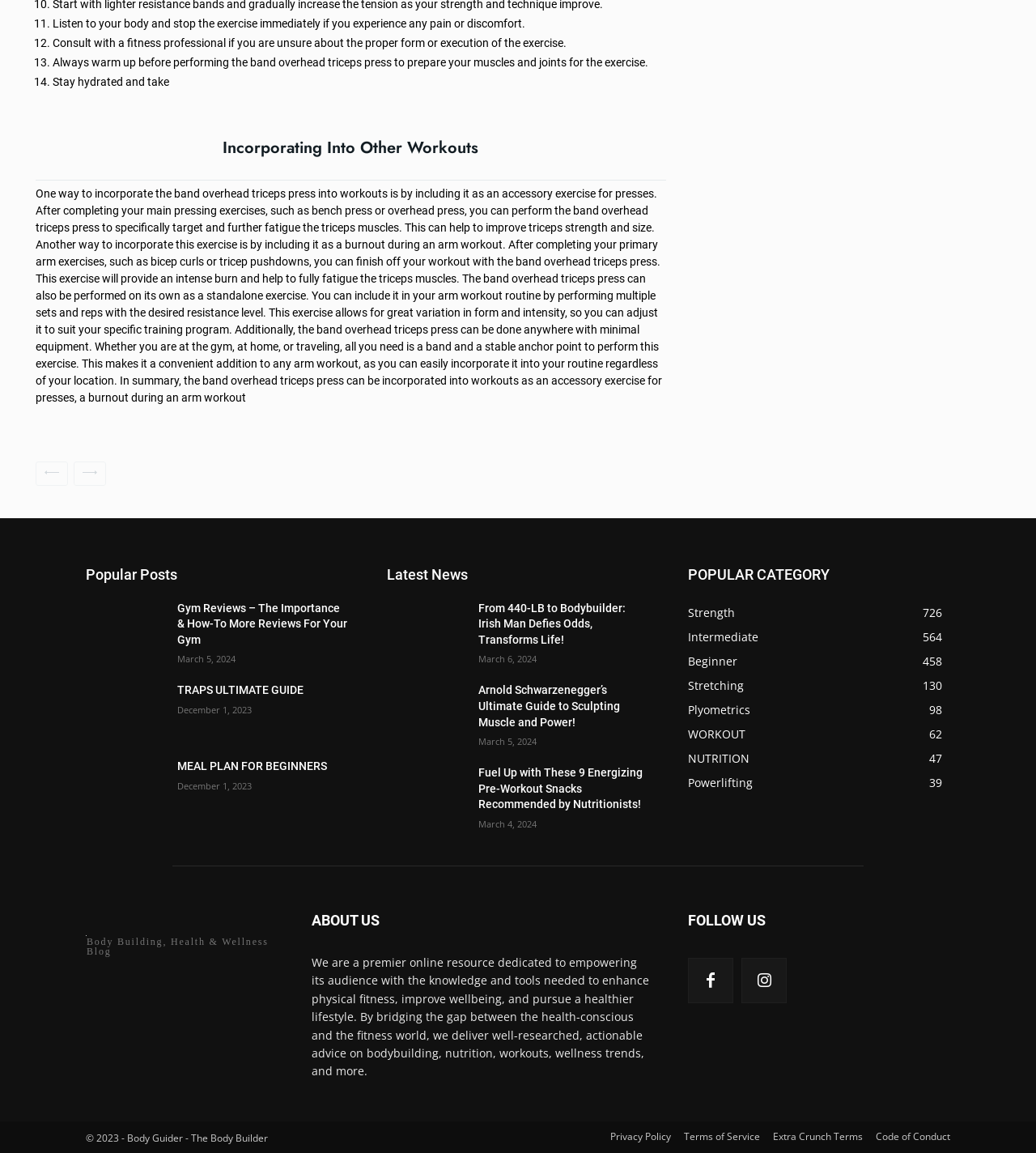Please identify the bounding box coordinates of the element that needs to be clicked to execute the following command: "Visit the 'About Us' page". Provide the bounding box using four float numbers between 0 and 1, formatted as [left, top, right, bottom].

[0.301, 0.792, 0.366, 0.805]